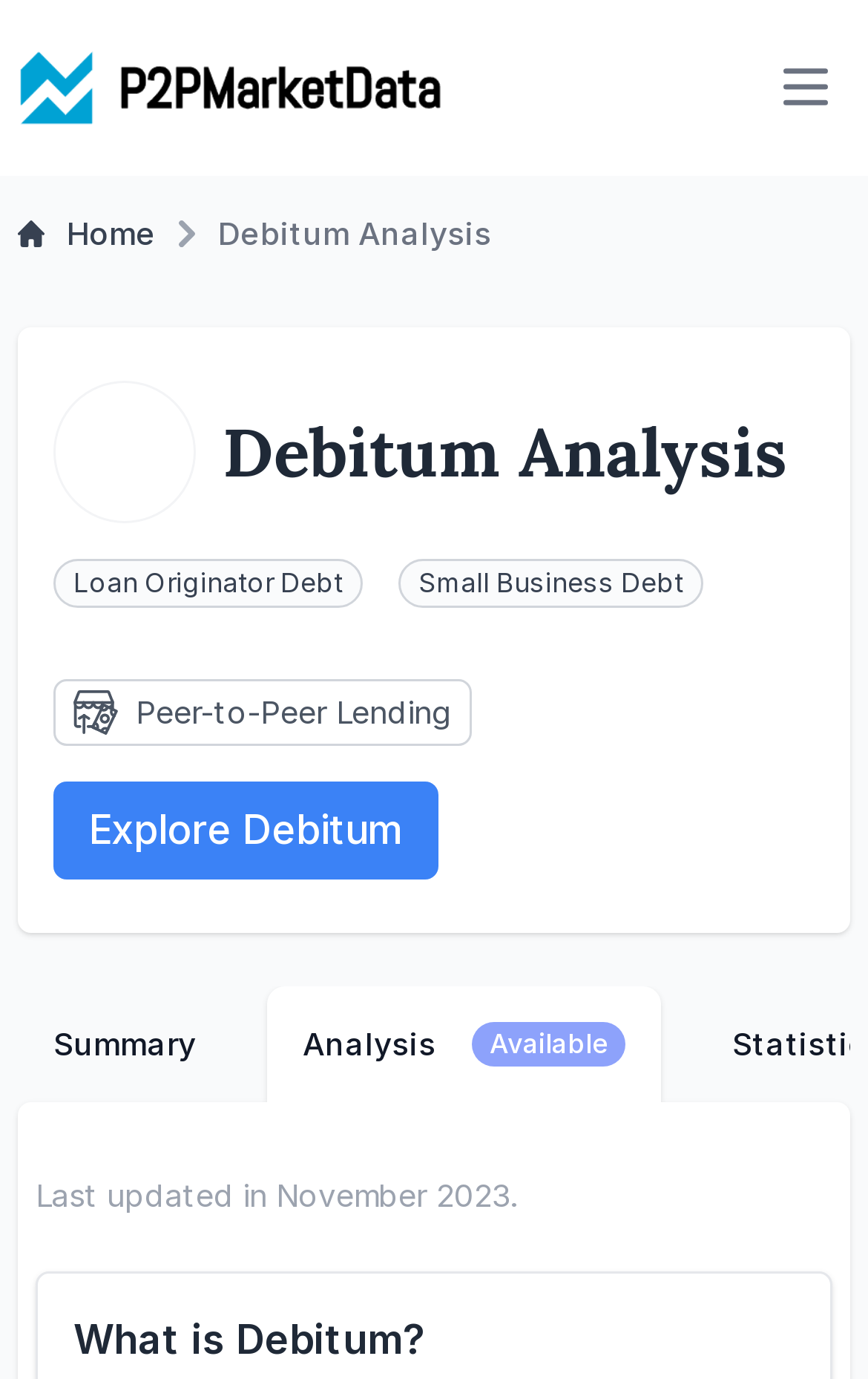What is the topic of the analysis on this webpage?
Could you please answer the question thoroughly and with as much detail as possible?

The webpage has a heading 'Debitum Analysis' and multiple mentions of 'Debitum' throughout the page, indicating that the topic of the analysis is Debitum.